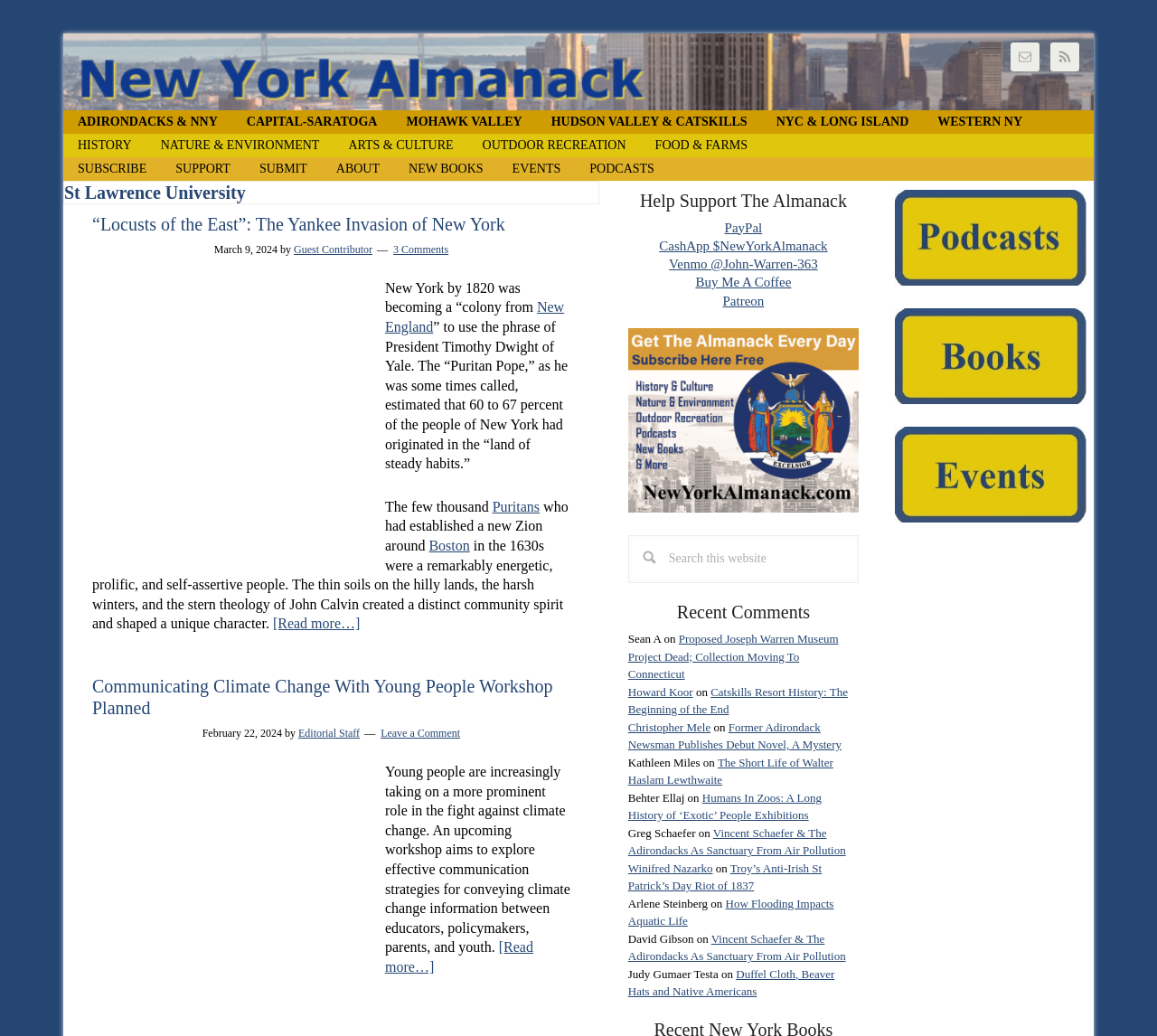Given the content of the image, can you provide a detailed answer to the question?
What is the topic of the first article on the webpage?

I found the answer by looking at the heading of the first article on the webpage, which is '“Locusts of the East”: The Yankee Invasion of New York'.